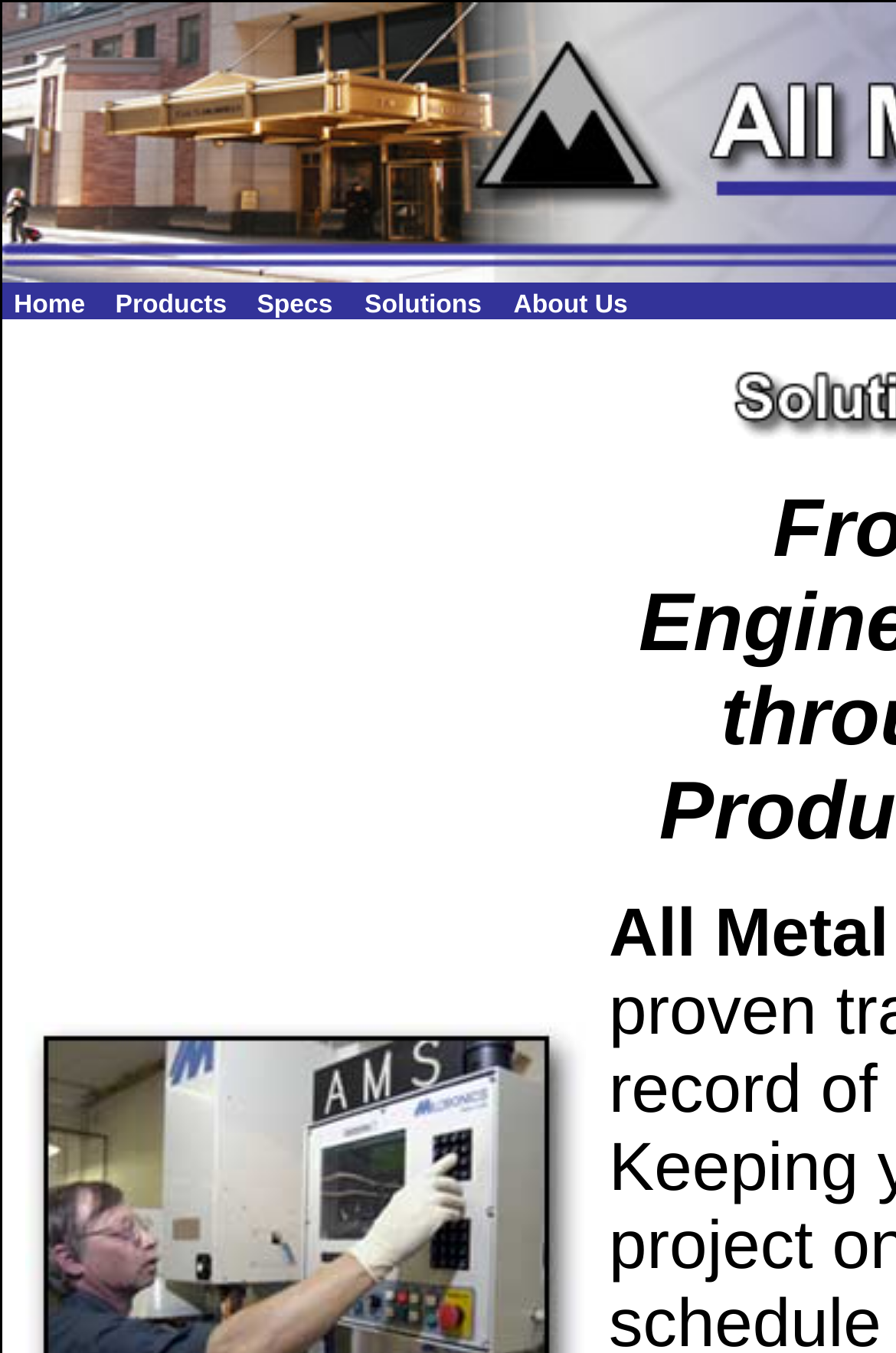Locate the bounding box of the UI element described in the following text: "Products".

[0.116, 0.216, 0.274, 0.236]